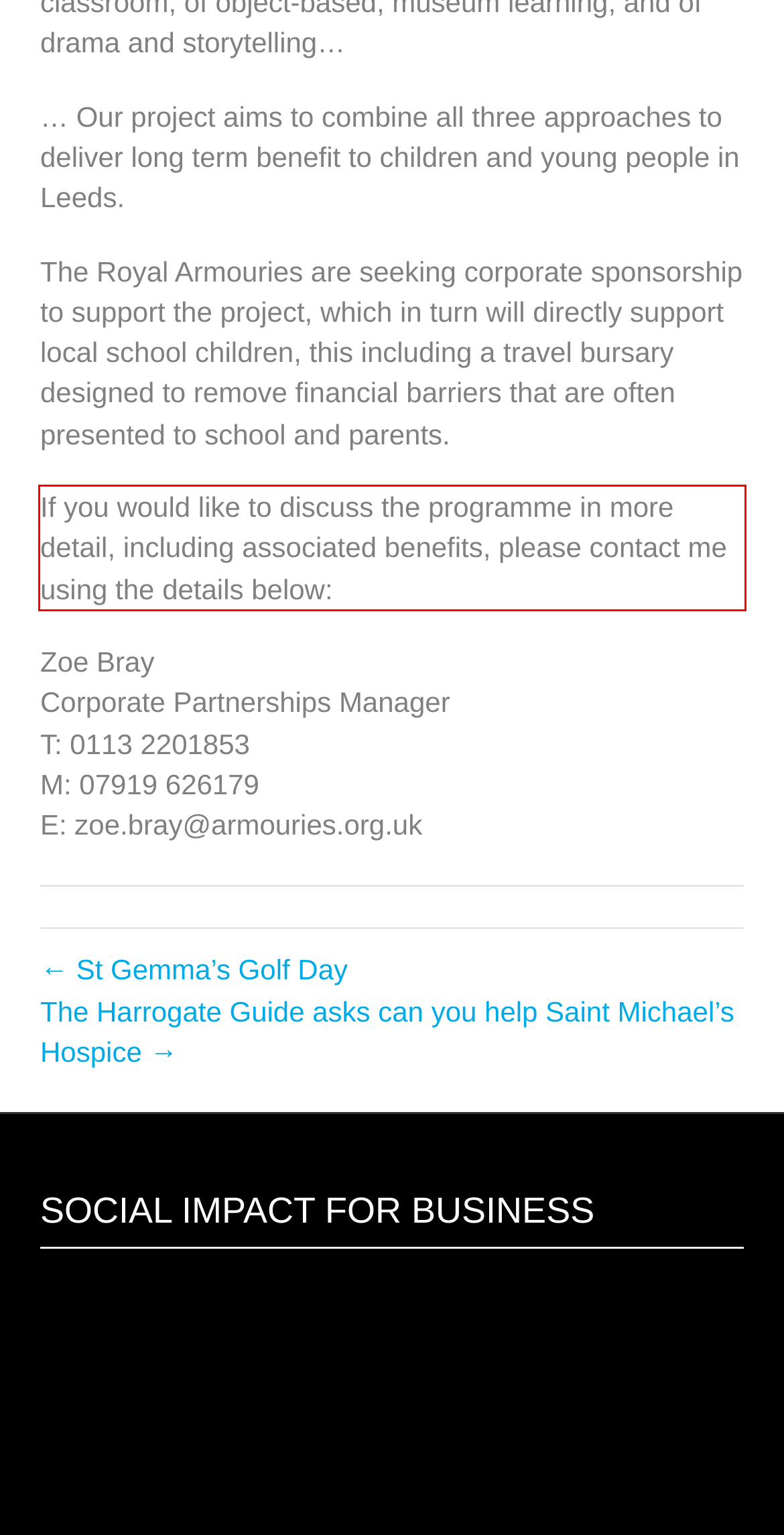Given a webpage screenshot, identify the text inside the red bounding box using OCR and extract it.

If you would like to discuss the programme in more detail, including associated benefits, please contact me using the details below: